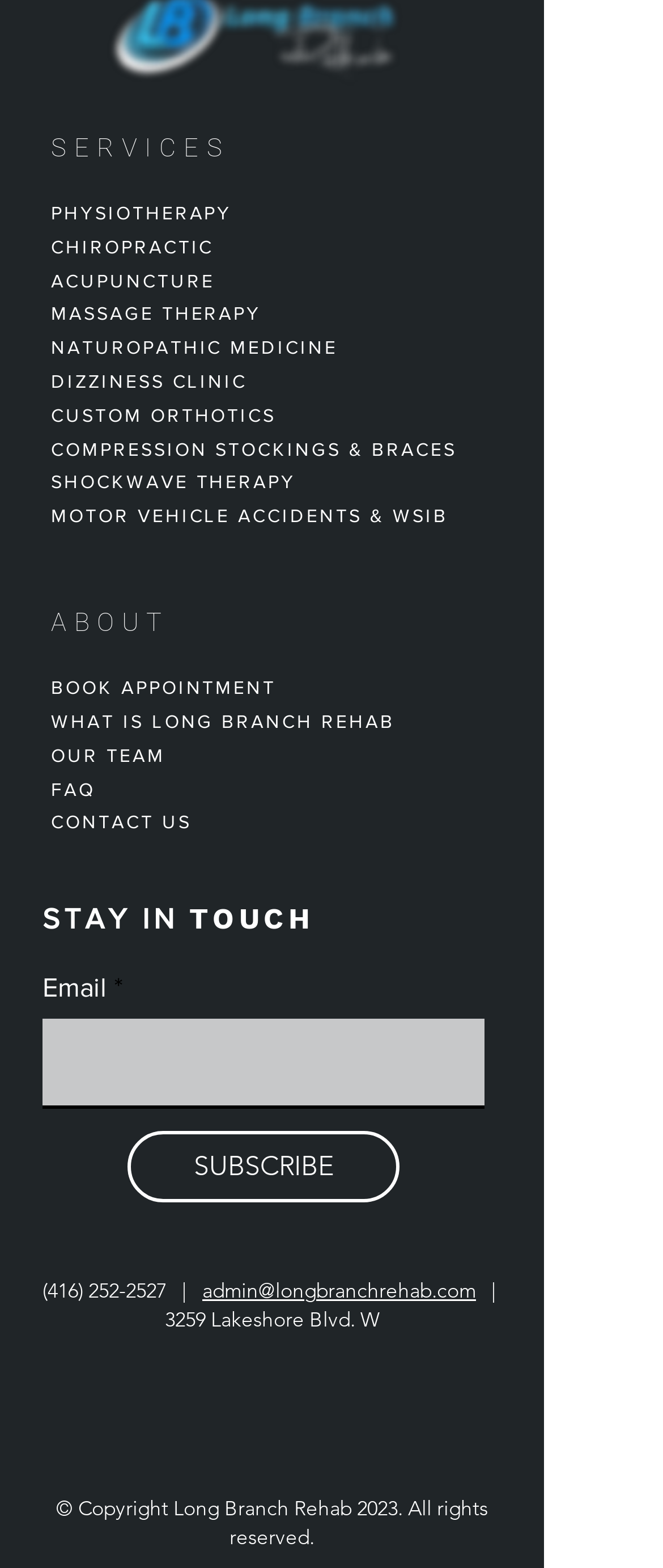Please provide a detailed answer to the question below based on the screenshot: 
What is the address of Long Branch Rehab?

The address of Long Branch Rehab is mentioned at the bottom of the webpage as 3259 Lakeshore Blvd. W.